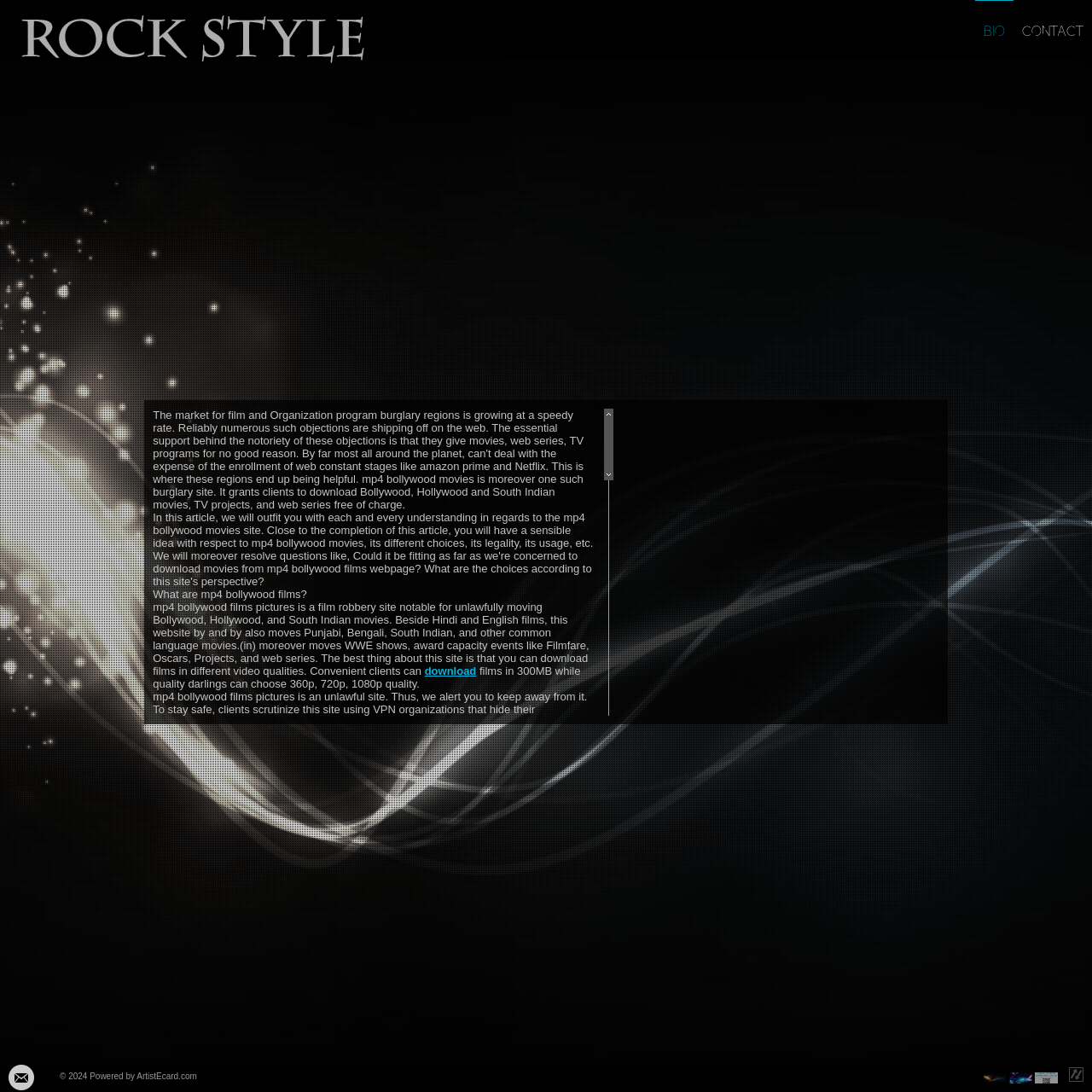Given the description "ArtistEcard.com", determine the bounding box of the corresponding UI element.

[0.125, 0.981, 0.18, 0.99]